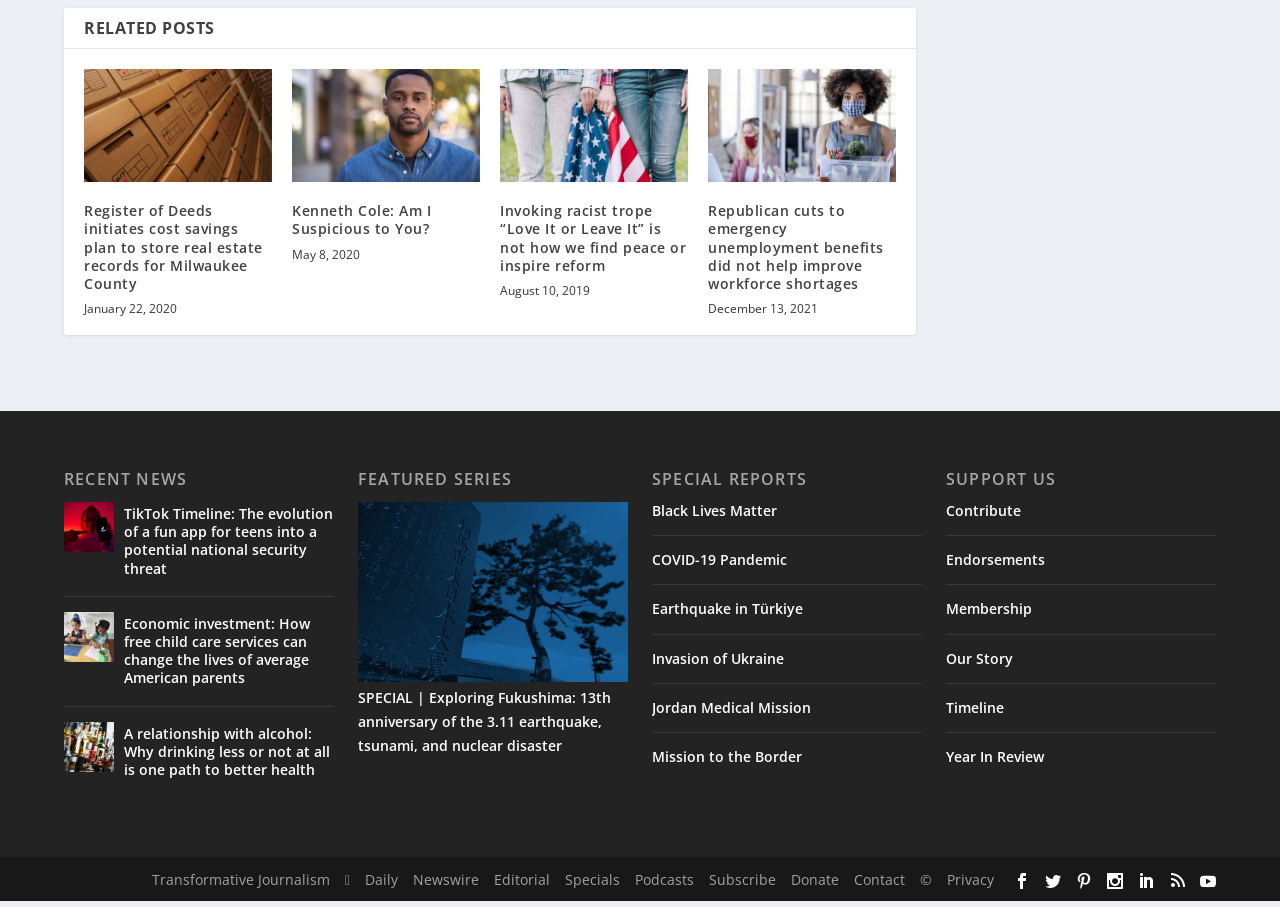Specify the bounding box coordinates of the element's region that should be clicked to achieve the following instruction: "View recent news". The bounding box coordinates consist of four float numbers between 0 and 1, in the format [left, top, right, bottom].

[0.05, 0.511, 0.261, 0.528]